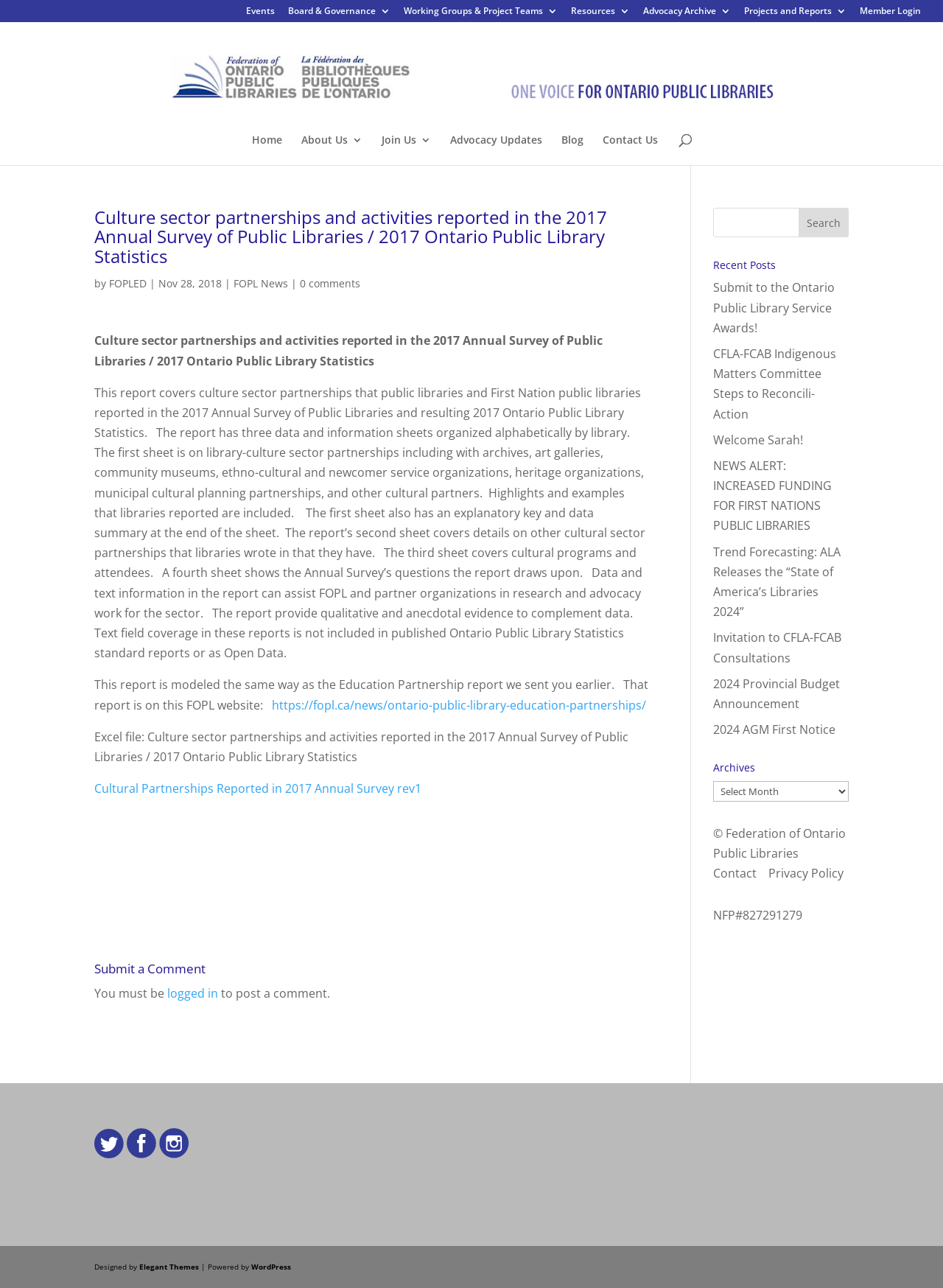Please mark the clickable region by giving the bounding box coordinates needed to complete this instruction: "Click the 'Events' link".

[0.261, 0.005, 0.291, 0.017]